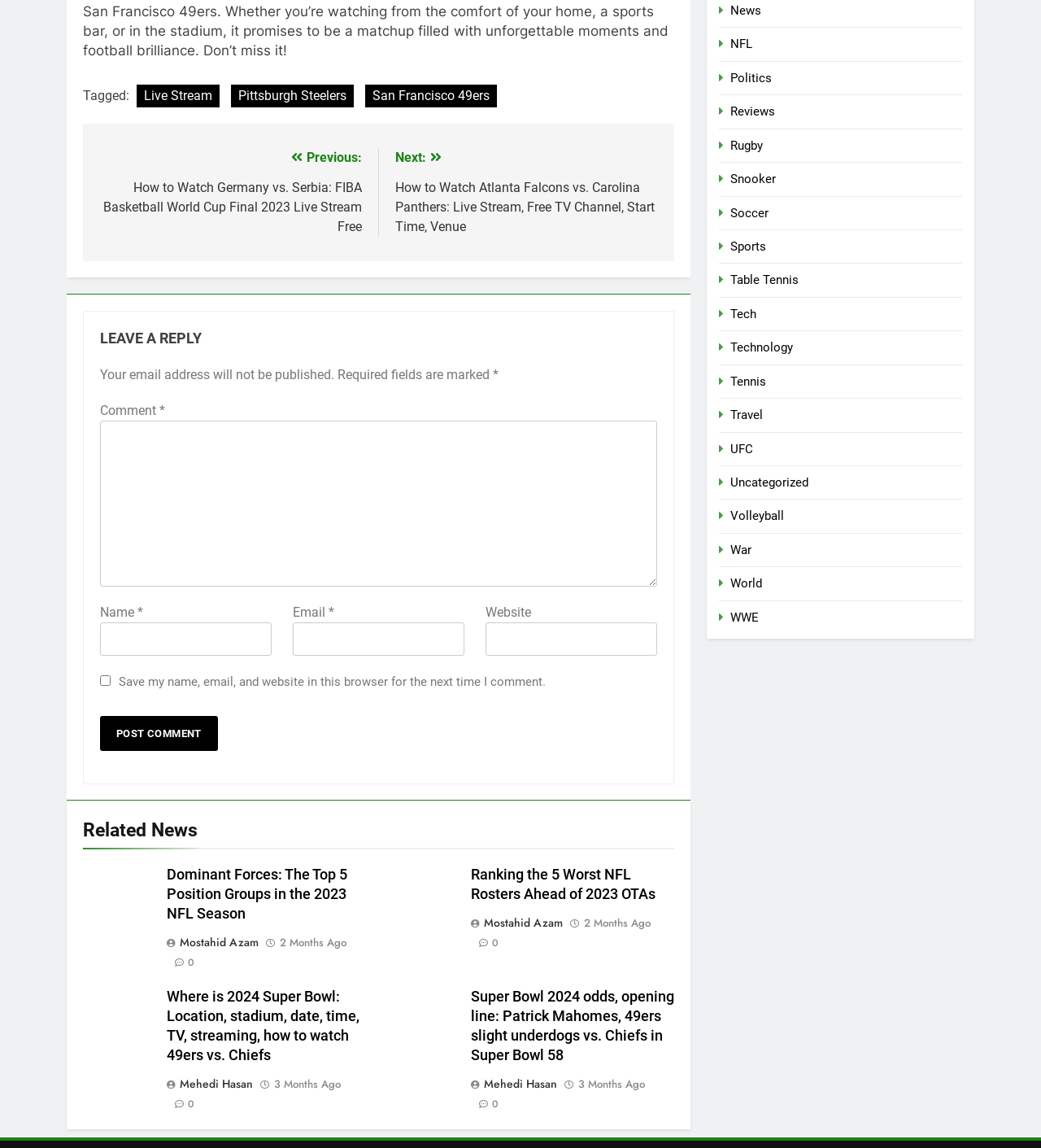Identify the bounding box coordinates for the element you need to click to achieve the following task: "Read related news". The coordinates must be four float values ranging from 0 to 1, formatted as [left, top, right, bottom].

[0.08, 0.486, 0.648, 0.515]